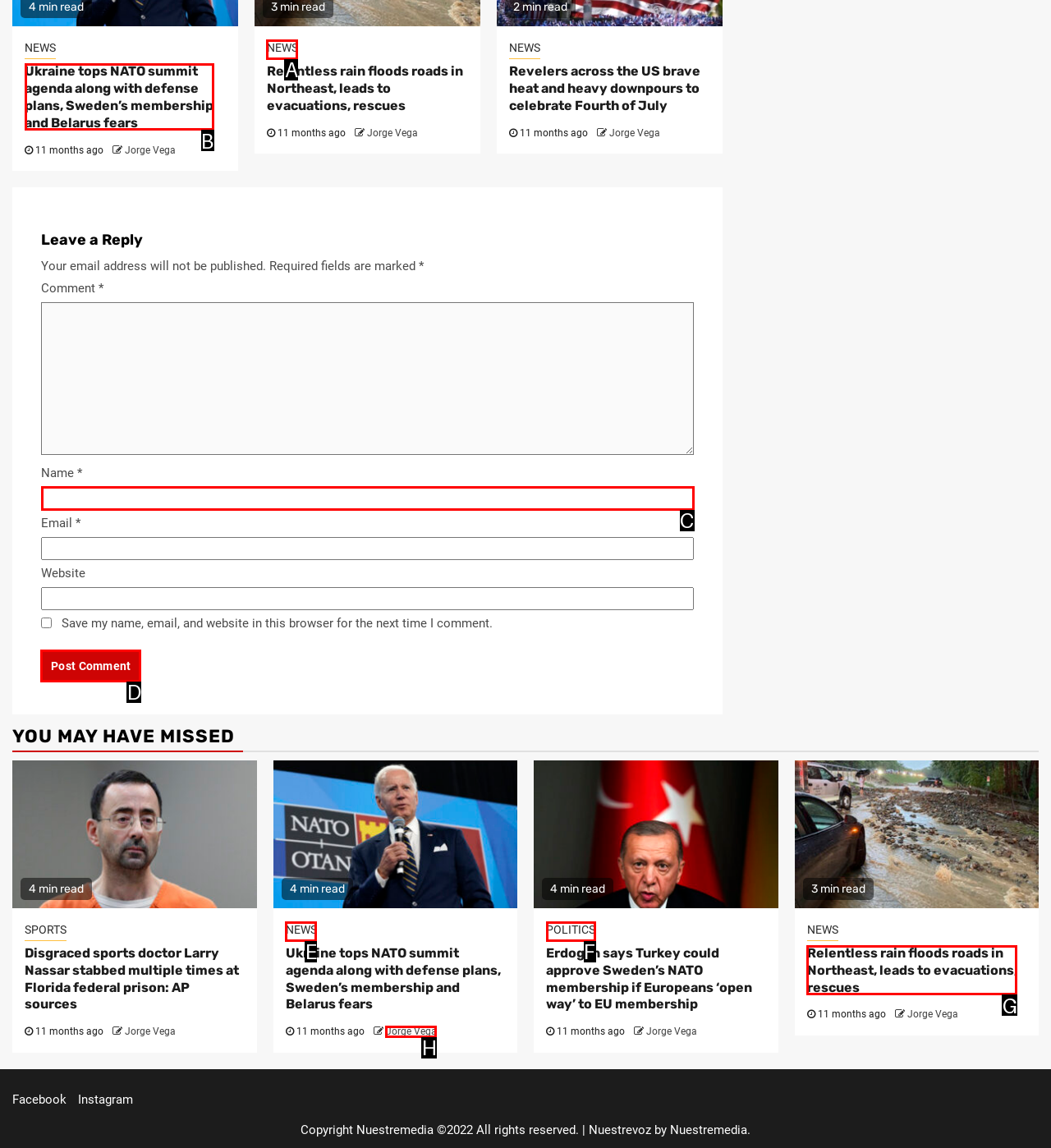Select the proper UI element to click in order to perform the following task: Post a comment. Indicate your choice with the letter of the appropriate option.

D